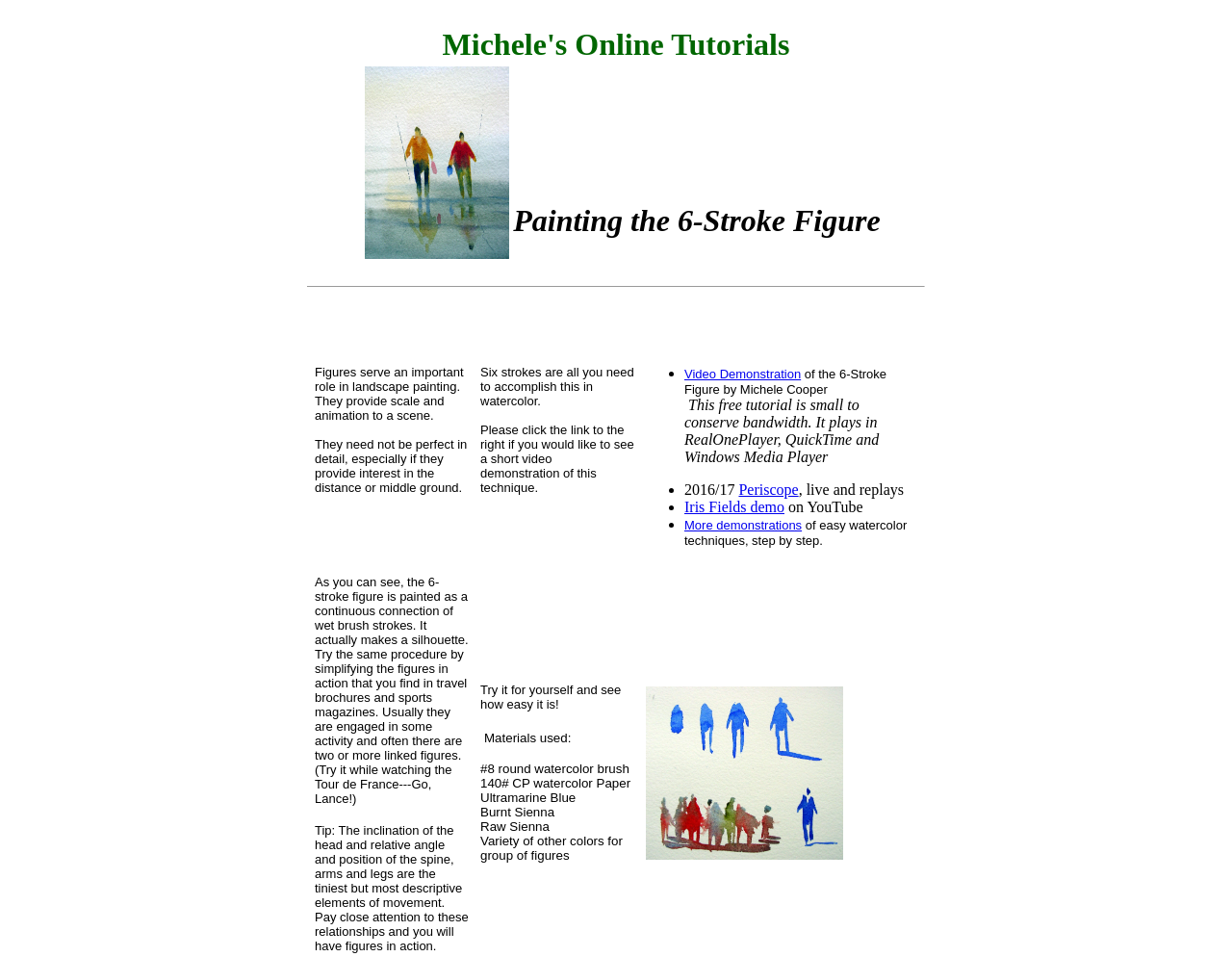Please analyze the image and provide a thorough answer to the question:
What is the name of Michele's music academy?

Michele founded the Académie des musiques intemporelles, a music academy that allows students to learn how to compose their own music and create their own songs, as described on the webpage.